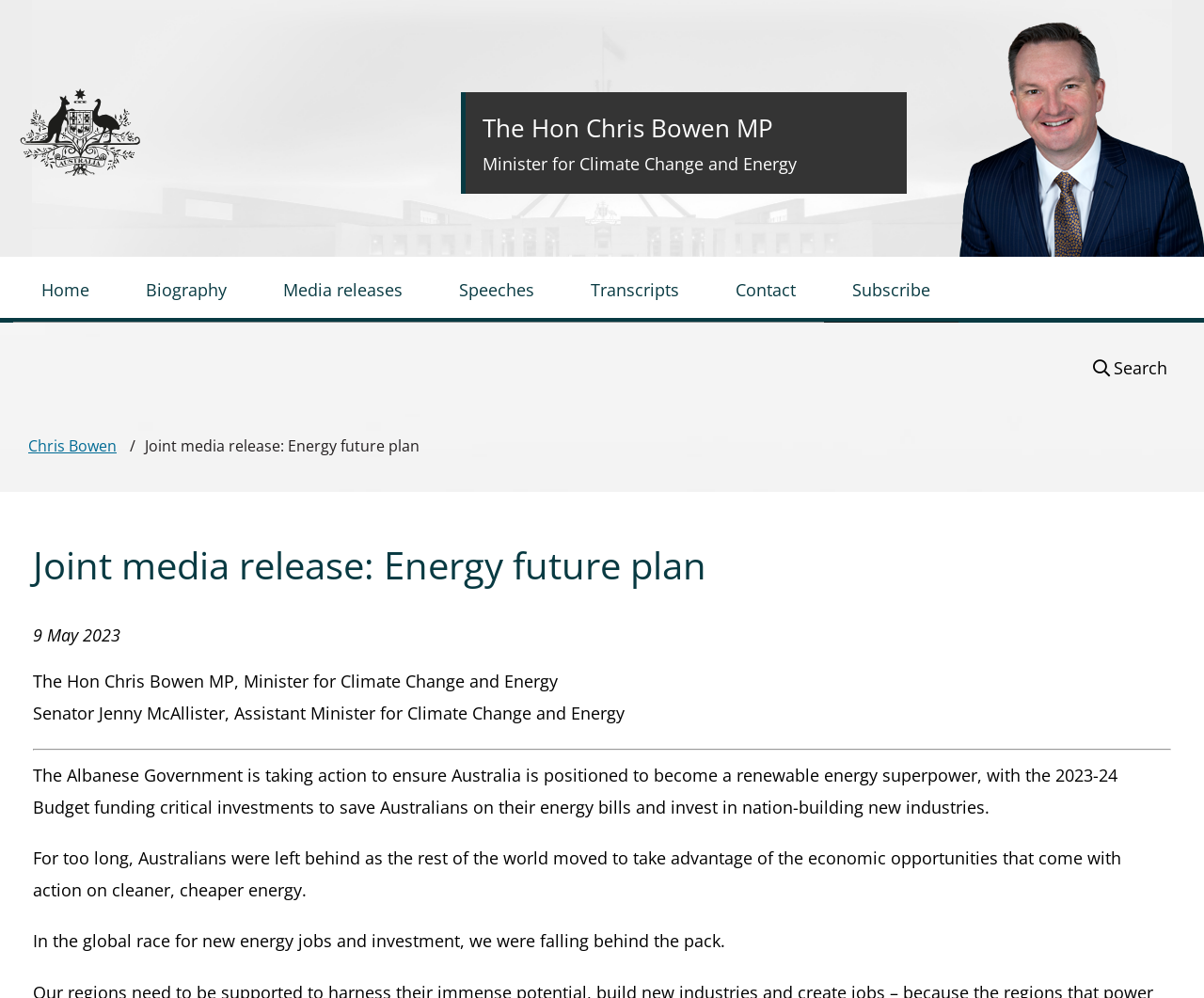Determine the bounding box coordinates of the clickable element necessary to fulfill the instruction: "Click the Search button". Provide the coordinates as four float numbers within the 0 to 1 range, i.e., [left, top, right, bottom].

[0.902, 0.33, 0.976, 0.382]